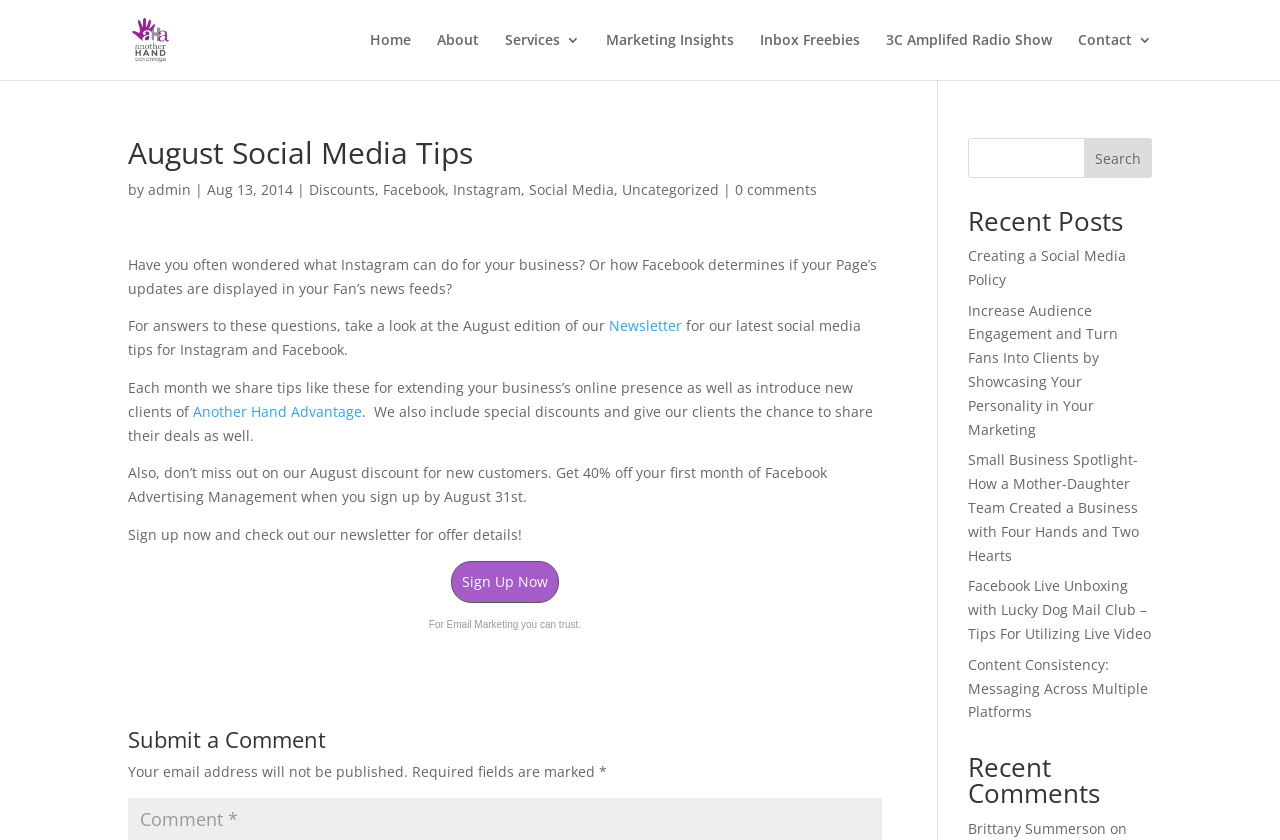Respond with a single word or phrase for the following question: 
What is the name of the company mentioned in the webpage?

Another Hand Advantage, LLC